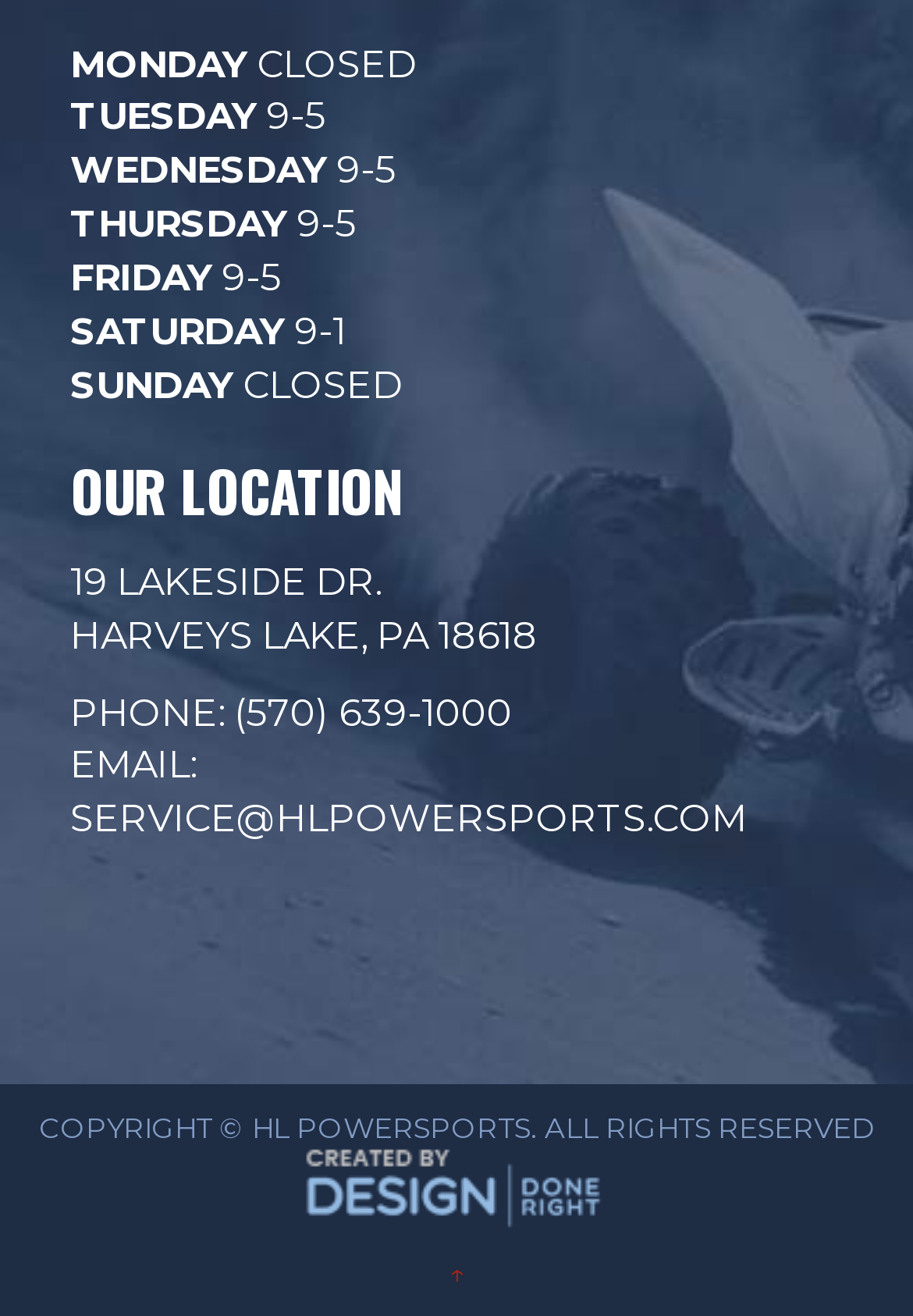Please answer the following question using a single word or phrase: 
What is the business hours on Tuesday?

9-5